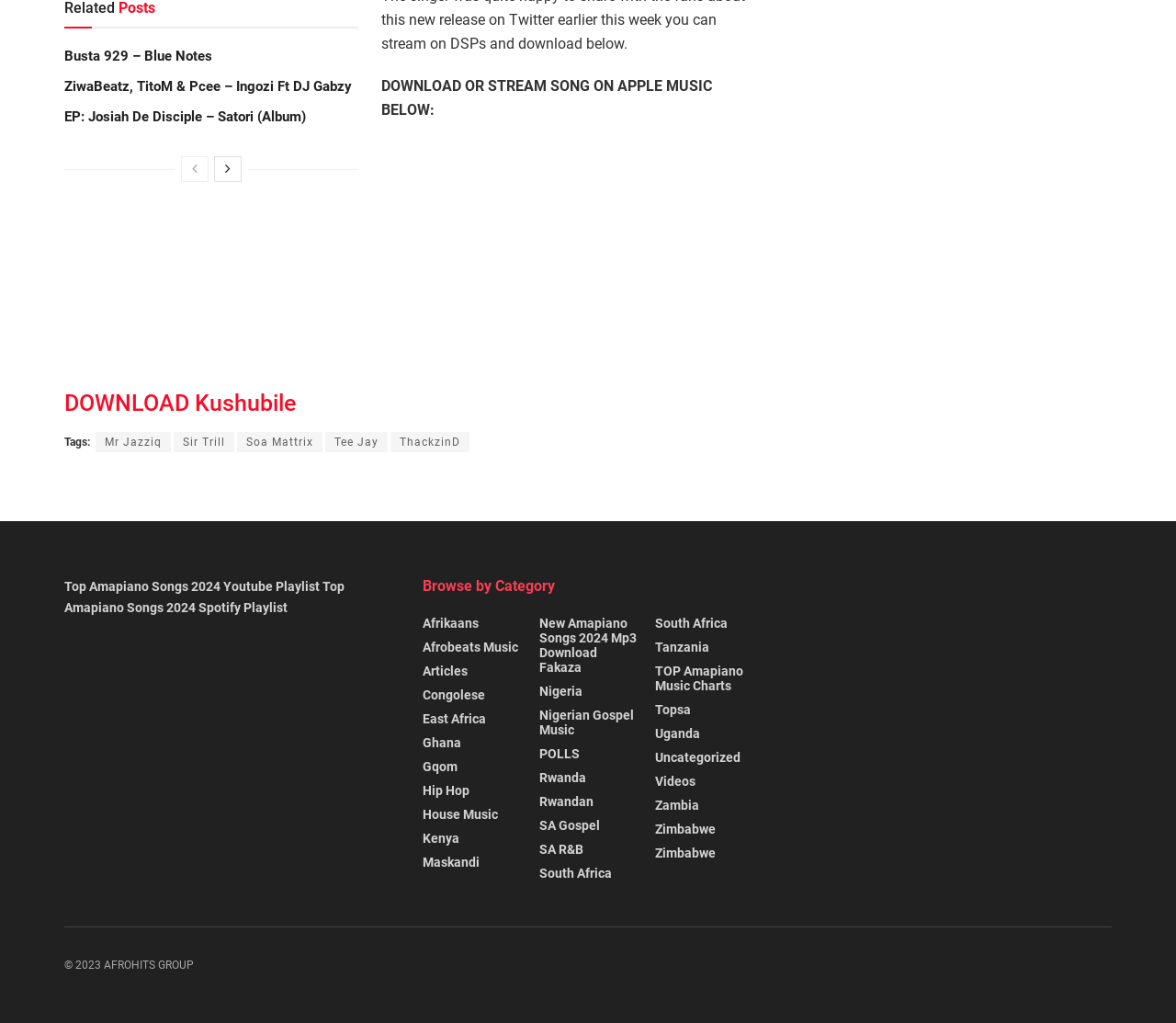Highlight the bounding box coordinates of the element you need to click to perform the following instruction: "Download Kushubile."

[0.055, 0.381, 0.252, 0.407]